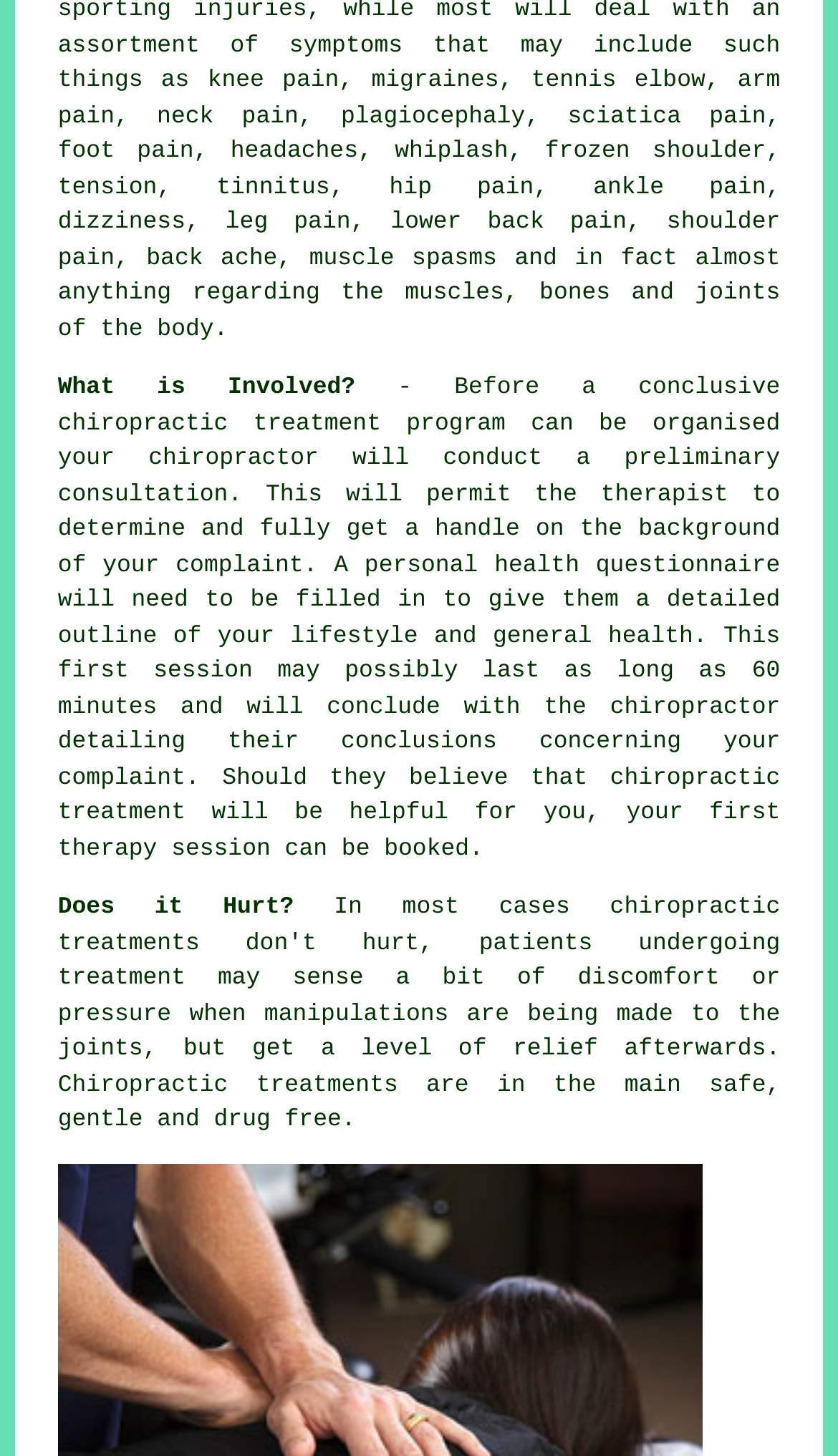Refer to the image and offer a detailed explanation in response to the question: What is the main topic of this webpage?

Based on the links and text on the webpage, it appears to be discussing chiropractic treatment, its process, and its benefits for various body pains and conditions.